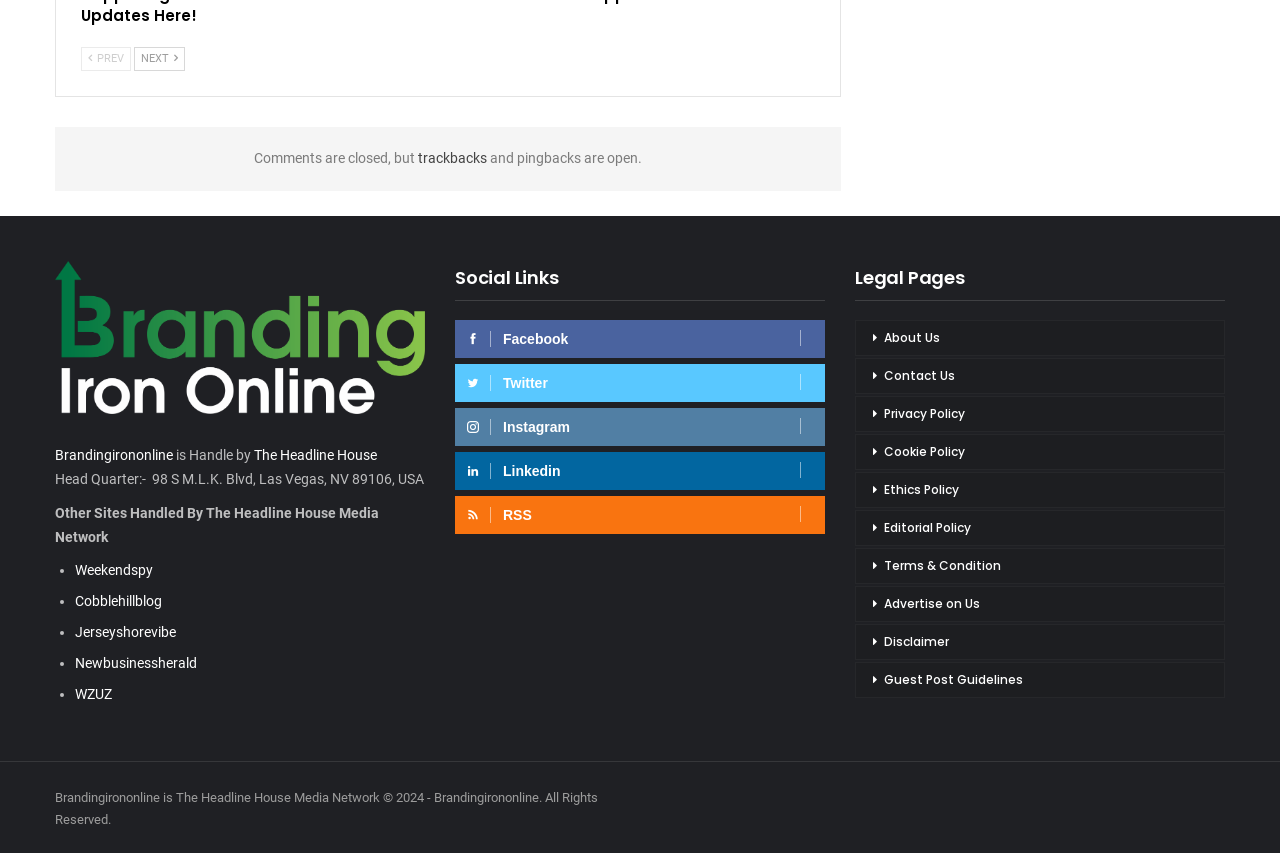Determine the bounding box coordinates for the UI element matching this description: "The Headline House".

[0.138, 0.926, 0.227, 0.944]